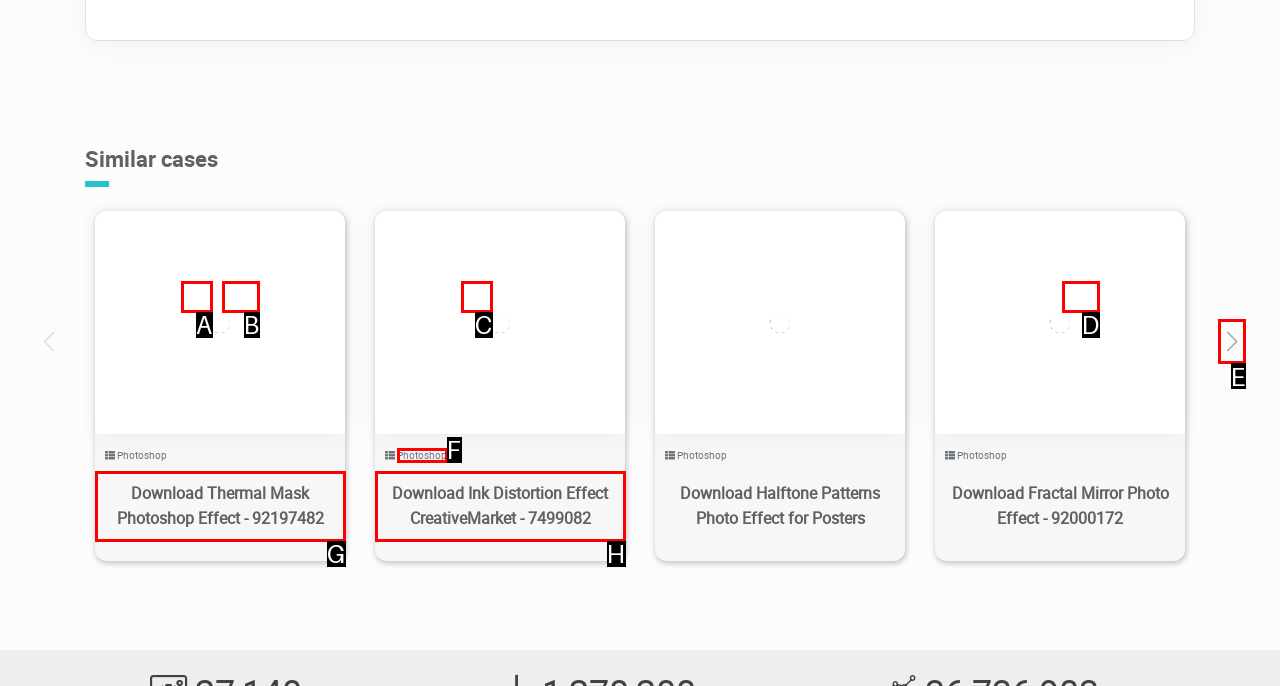Tell me the letter of the UI element to click in order to accomplish the following task: Go to next slide
Answer with the letter of the chosen option from the given choices directly.

E